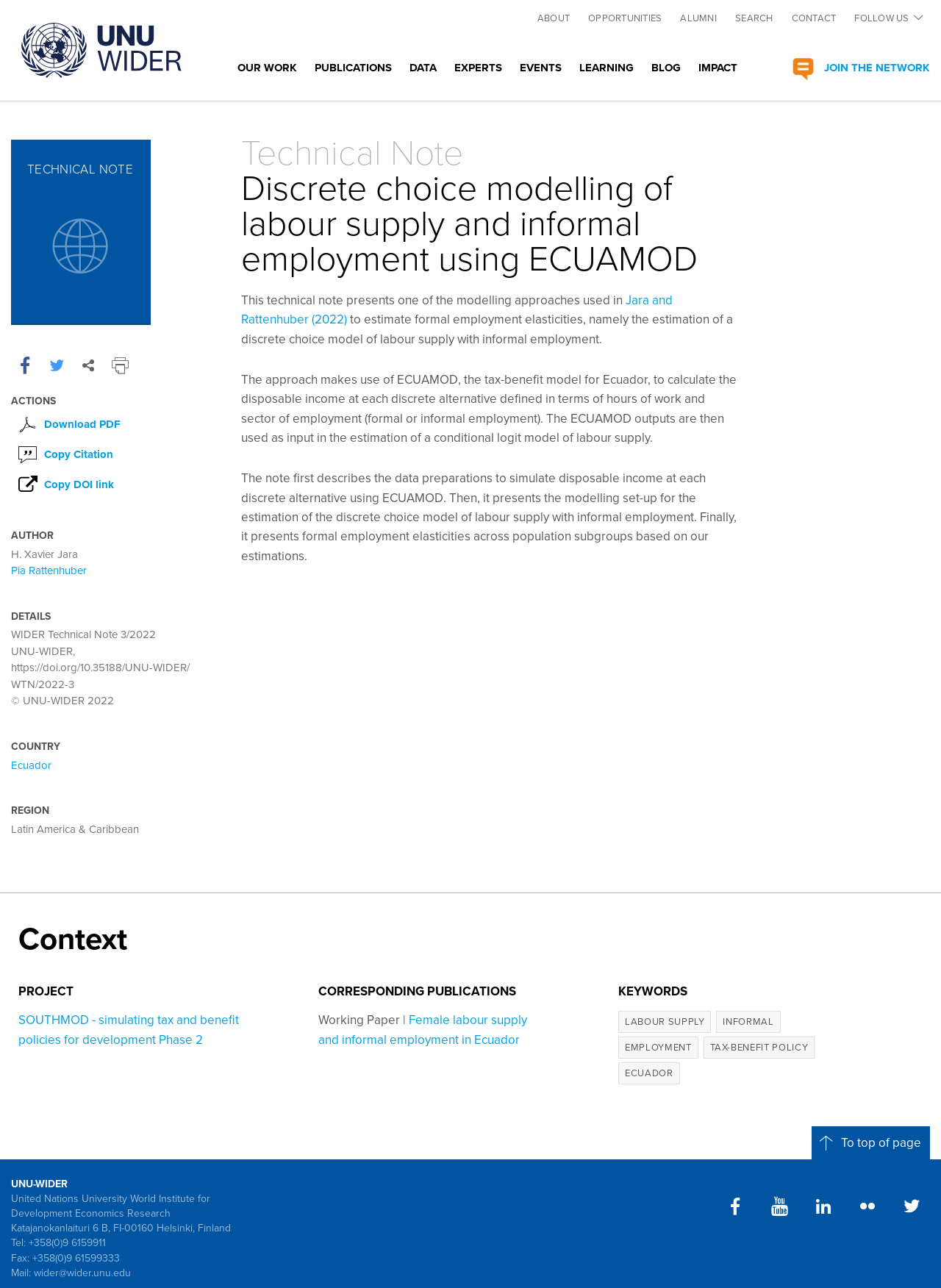Please identify the bounding box coordinates of the clickable element to fulfill the following instruction: "Visit the 'jermsmit' author page". The coordinates should be four float numbers between 0 and 1, i.e., [left, top, right, bottom].

None